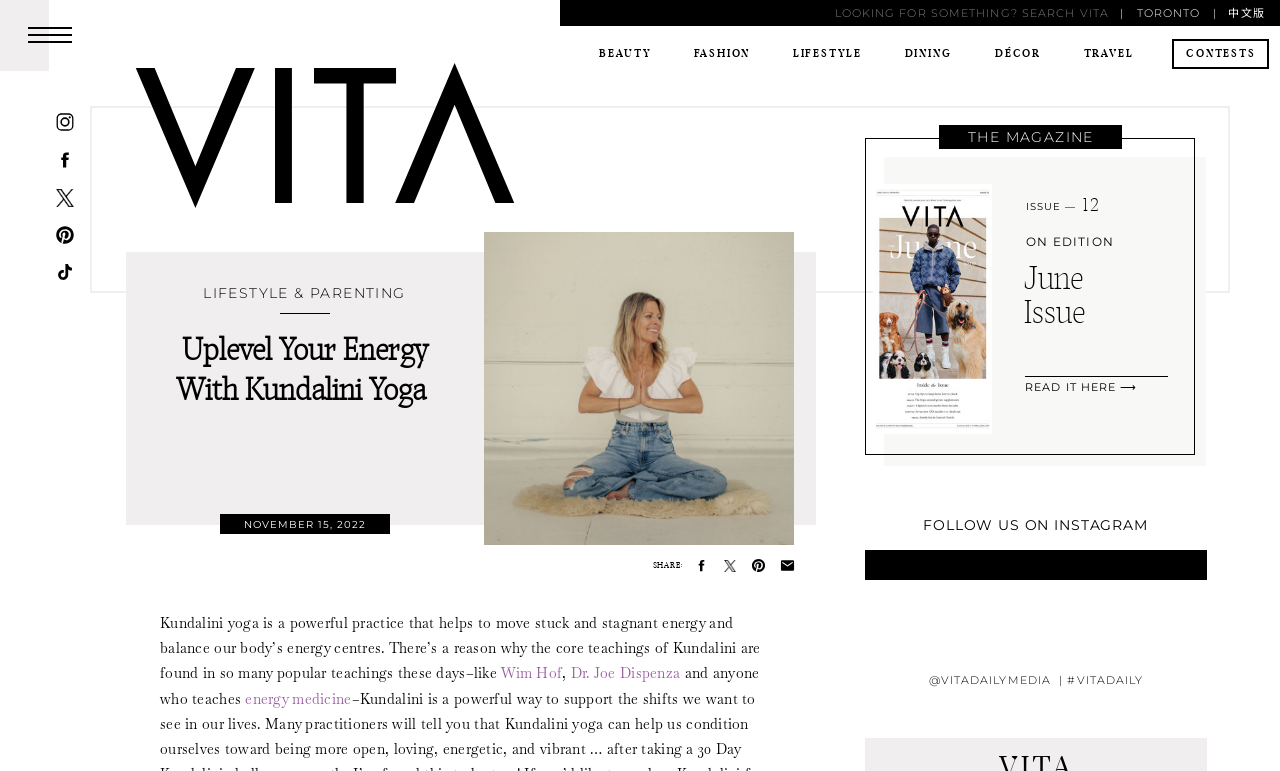Find the bounding box coordinates of the element I should click to carry out the following instruction: "Share this article".

[0.459, 0.726, 0.534, 0.742]